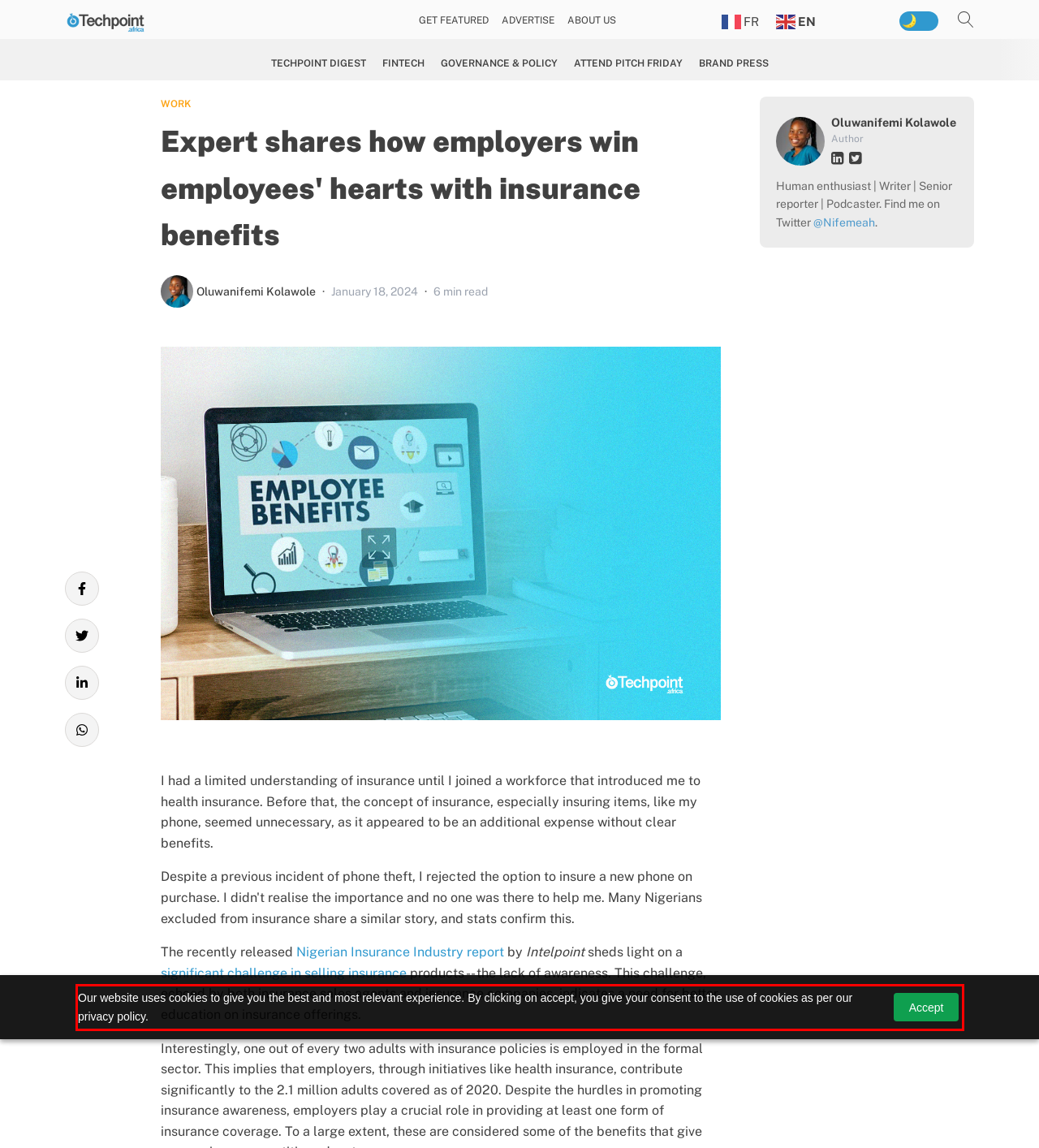You are looking at a screenshot of a webpage with a red rectangle bounding box. Use OCR to identify and extract the text content found inside this red bounding box.

Our website uses cookies to give you the best and most relevant experience. By clicking on accept, you give your consent to the use of cookies as per our privacy policy. Accept